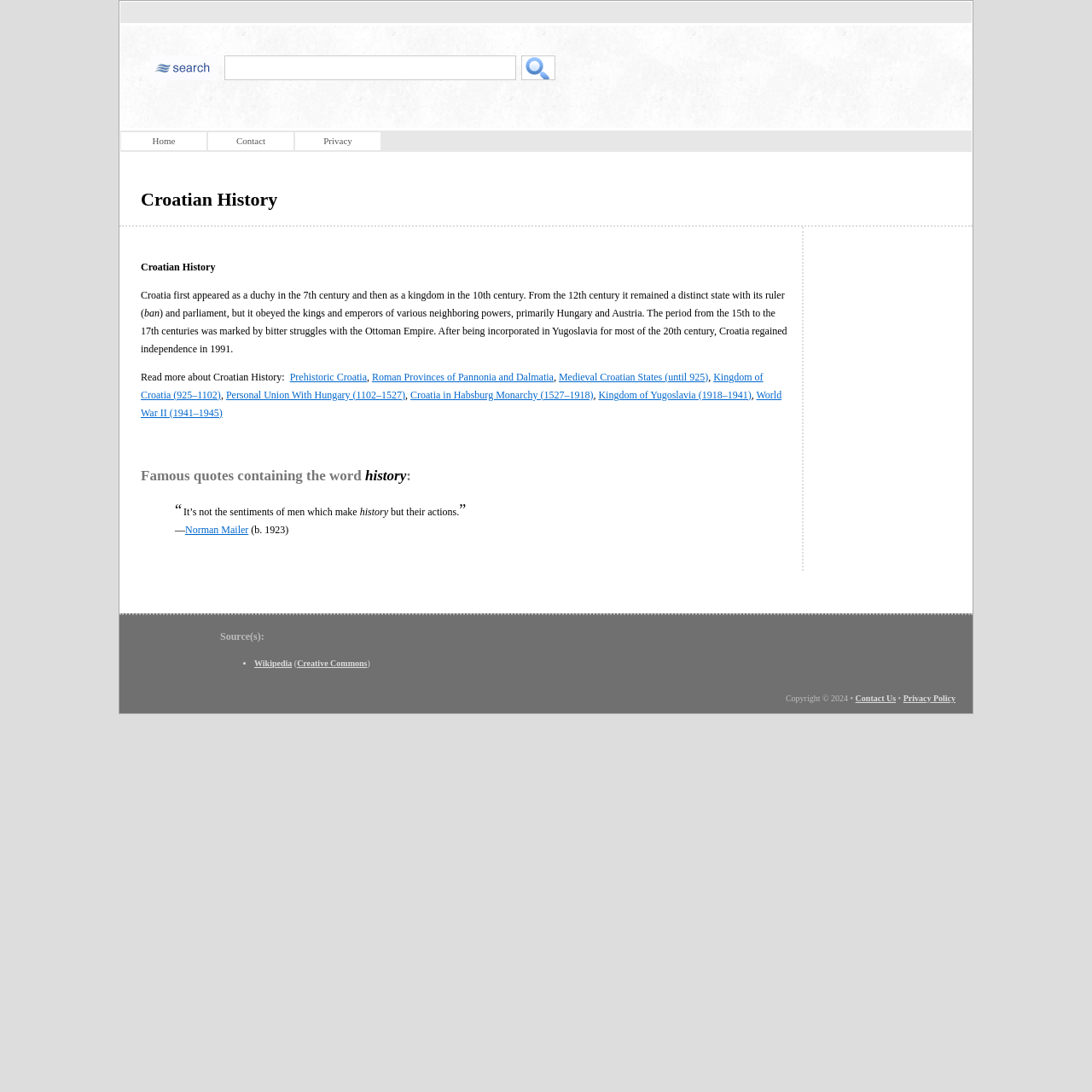Identify the bounding box coordinates of the part that should be clicked to carry out this instruction: "Click on the 'SEAN DIAZ' link".

None